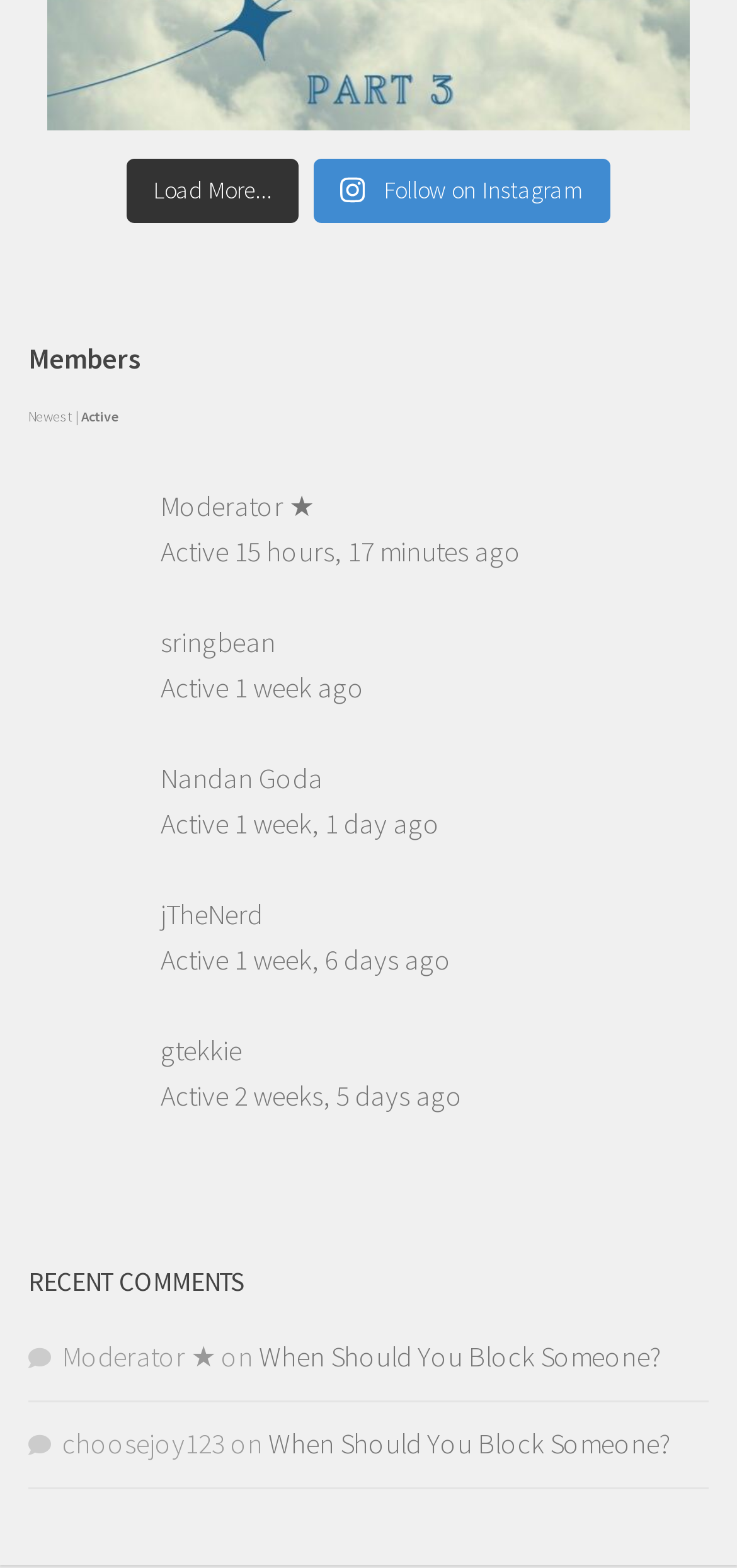Find the bounding box coordinates for the area you need to click to carry out the instruction: "Load more members". The coordinates should be four float numbers between 0 and 1, indicated as [left, top, right, bottom].

[0.172, 0.102, 0.405, 0.142]